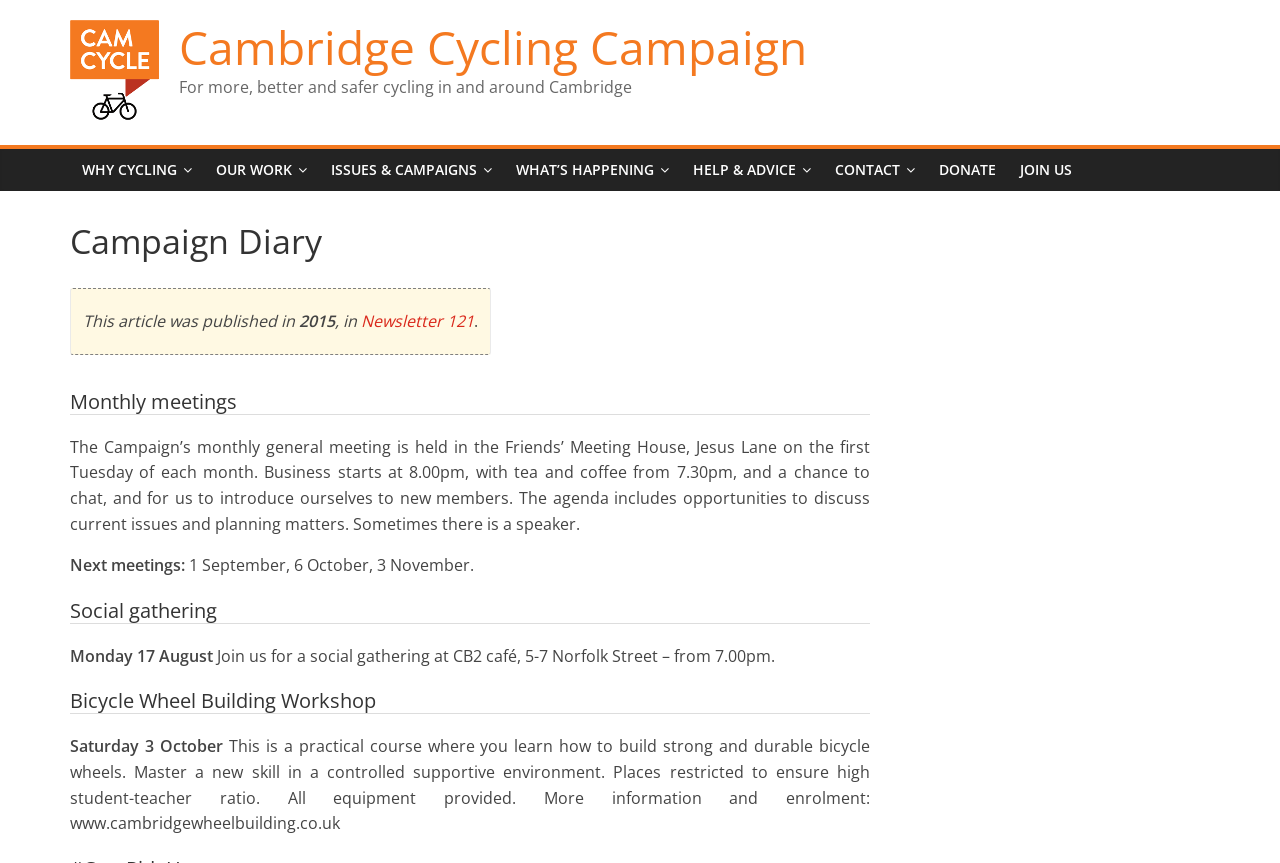Please locate the bounding box coordinates of the element that should be clicked to complete the given instruction: "Visit the 'WHY CYCLING' page".

[0.055, 0.173, 0.159, 0.222]